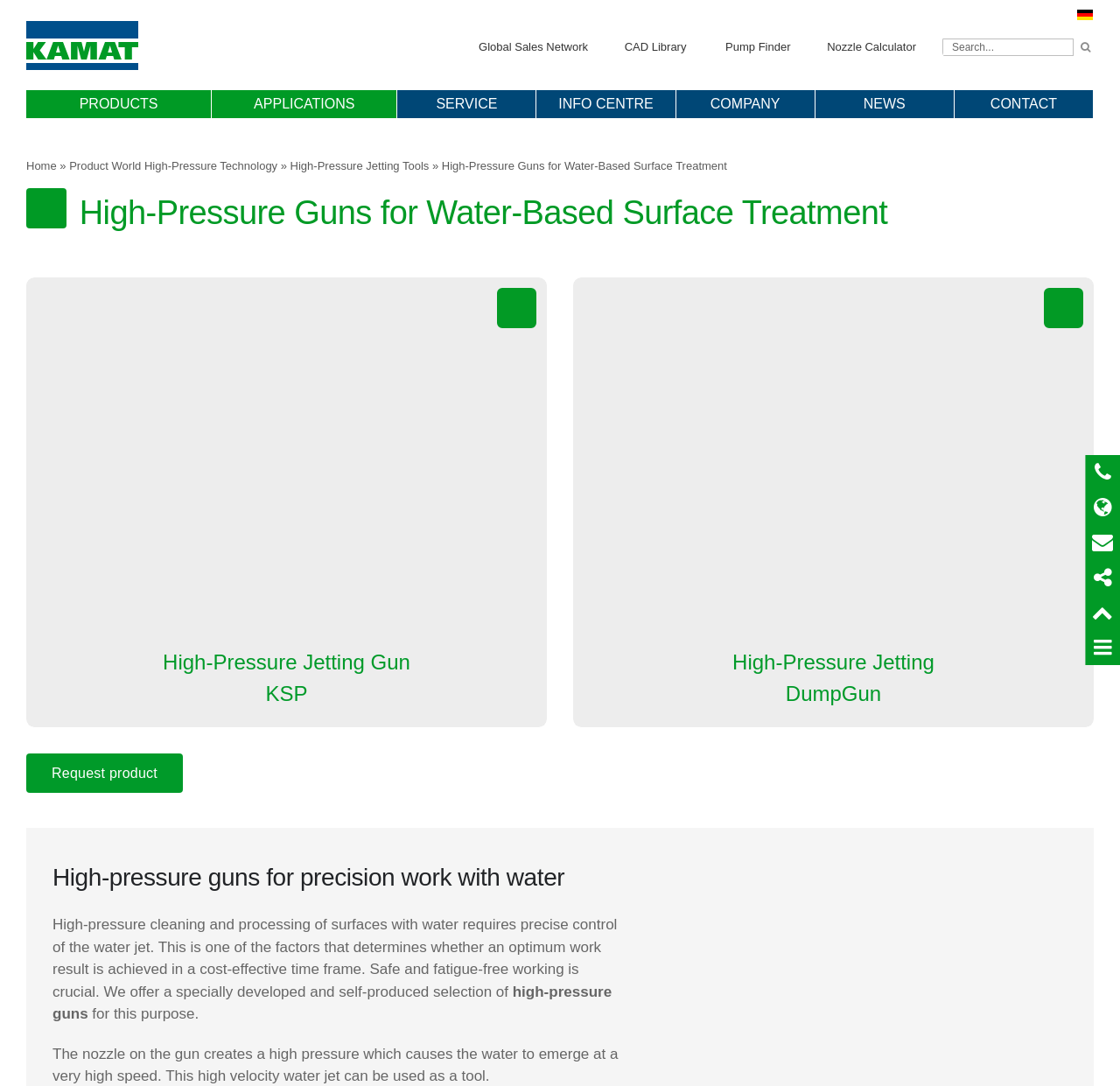Carefully examine the image and provide an in-depth answer to the question: What is the purpose of the high-pressure guns?

According to the webpage, the high-pressure guns are used for high-pressure cleaning and processing of surfaces with water. This is stated in the text that describes the functionality of the high-pressure guns, which says 'High-pressure cleaning and processing of surfaces with water requires precise control of the water jet.'